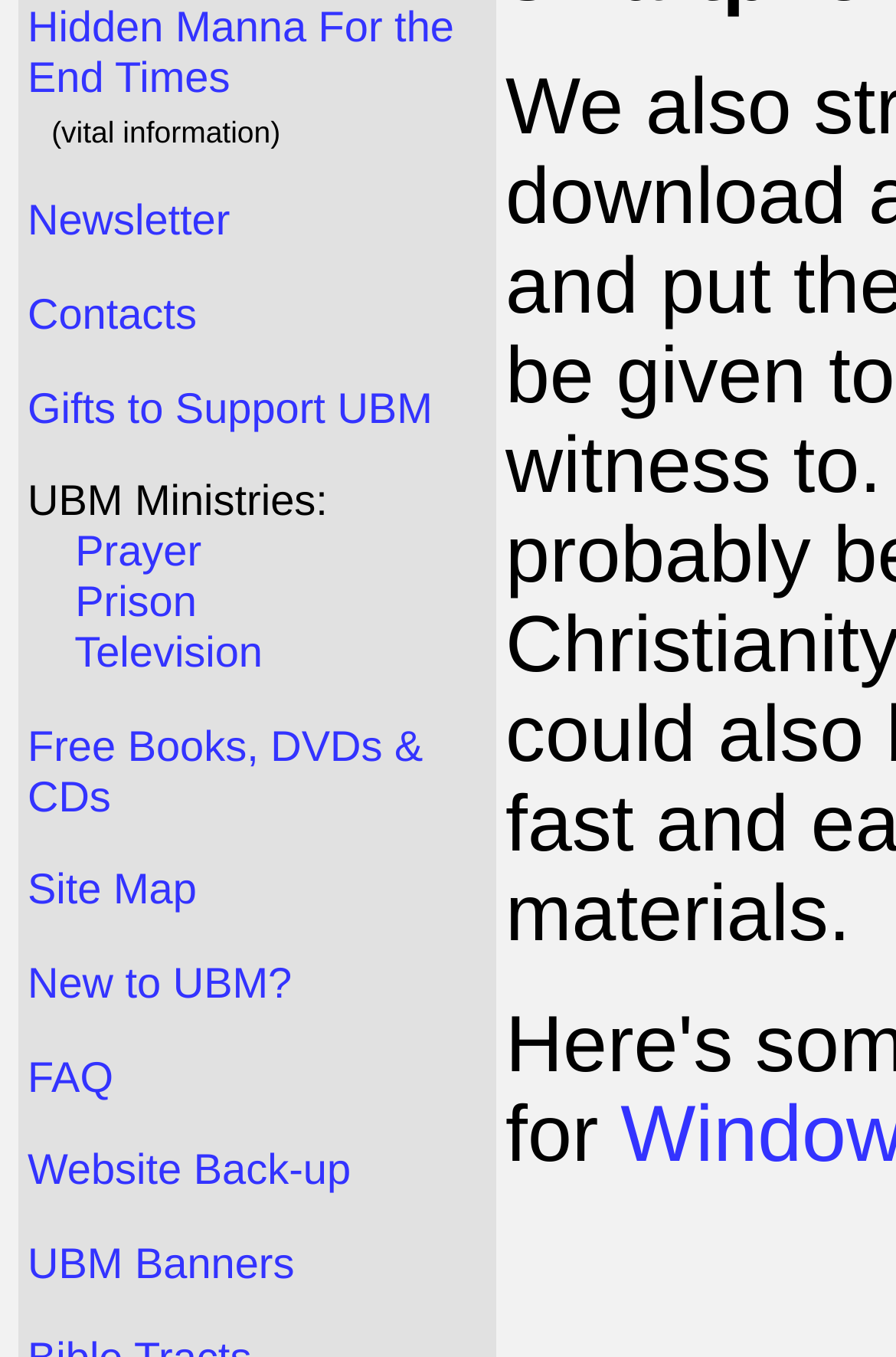Specify the bounding box coordinates of the area to click in order to execute this command: 'Explore 'Free Books, DVDs & CDs''. The coordinates should consist of four float numbers ranging from 0 to 1, and should be formatted as [left, top, right, bottom].

[0.031, 0.532, 0.472, 0.604]